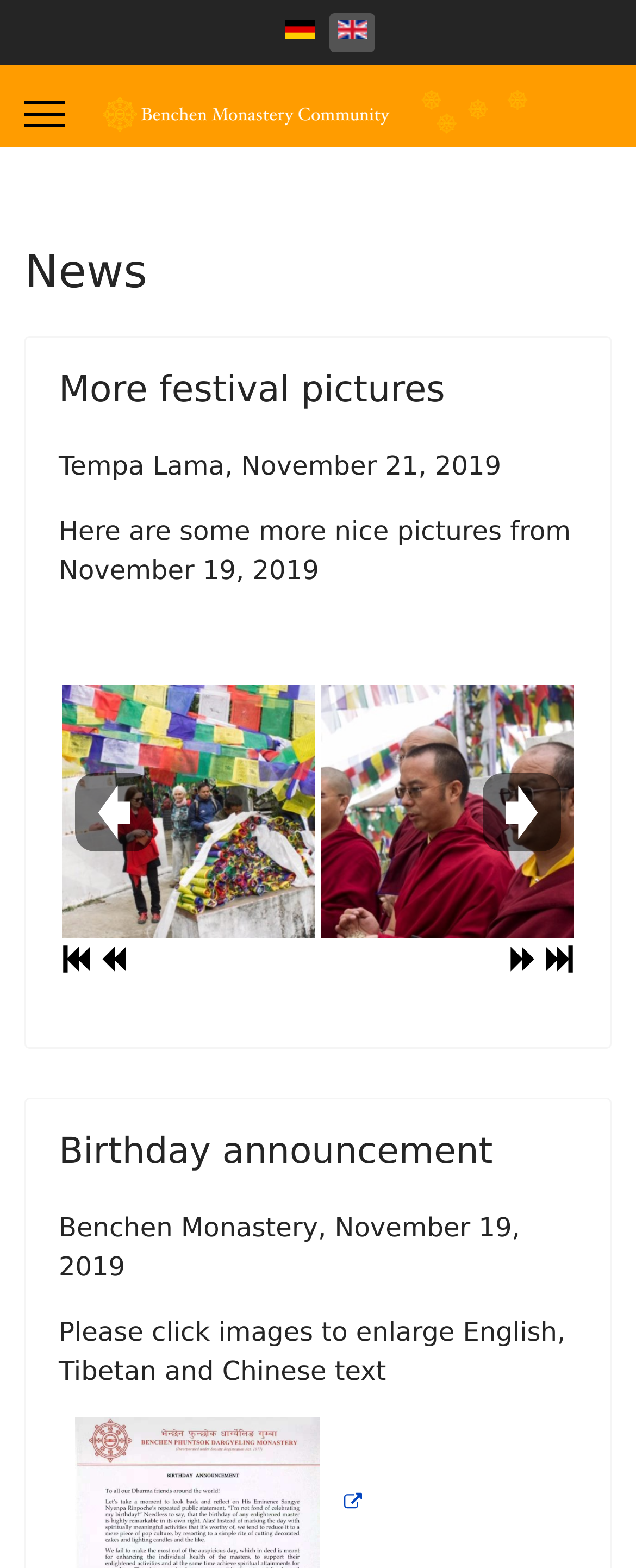Find the bounding box coordinates of the element to click in order to complete this instruction: "Switch to German language". The bounding box coordinates must be four float numbers between 0 and 1, denoted as [left, top, right, bottom].

[0.448, 0.01, 0.494, 0.027]